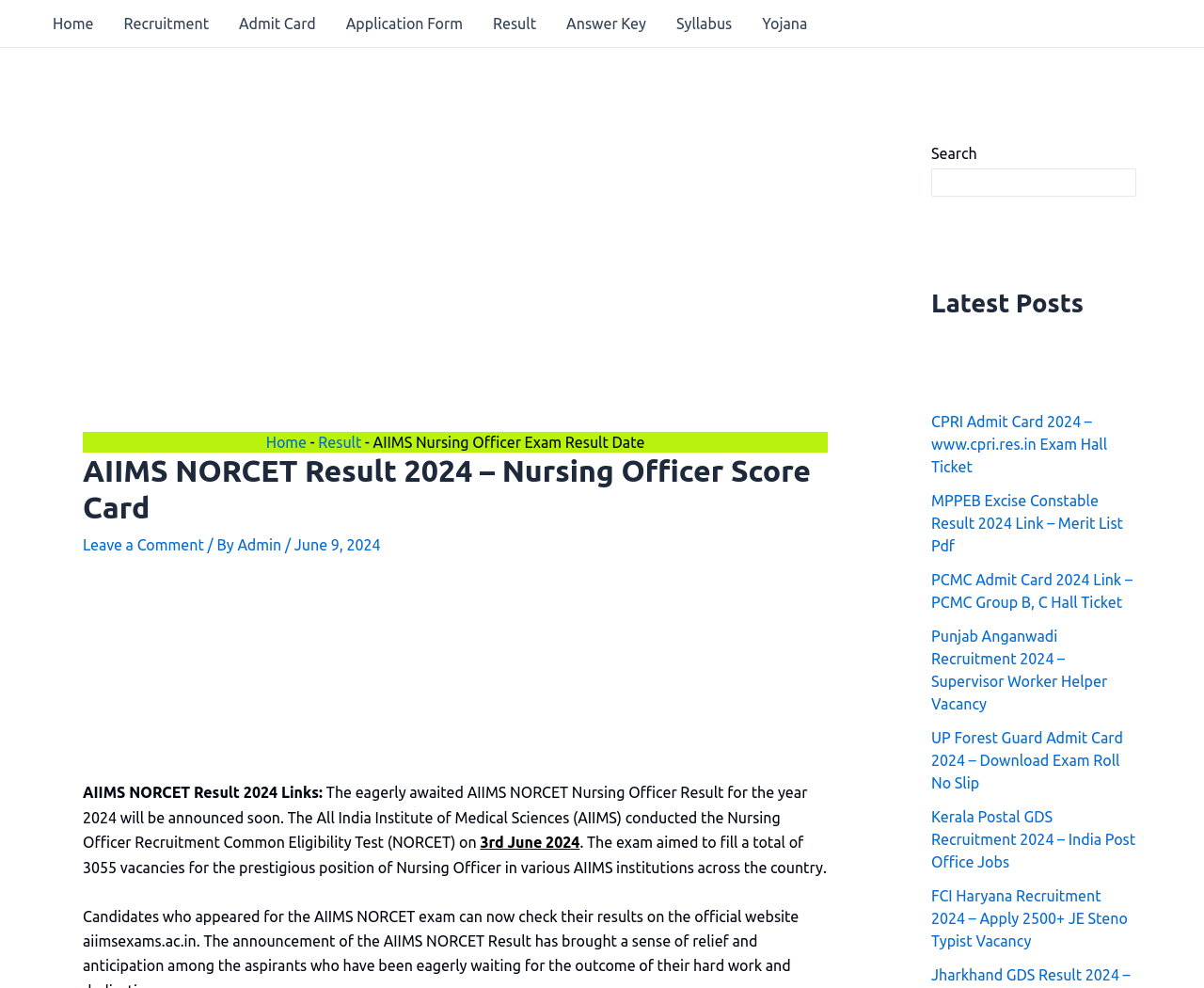Find the bounding box coordinates of the clickable area that will achieve the following instruction: "Call Prudential complaint phone number".

None